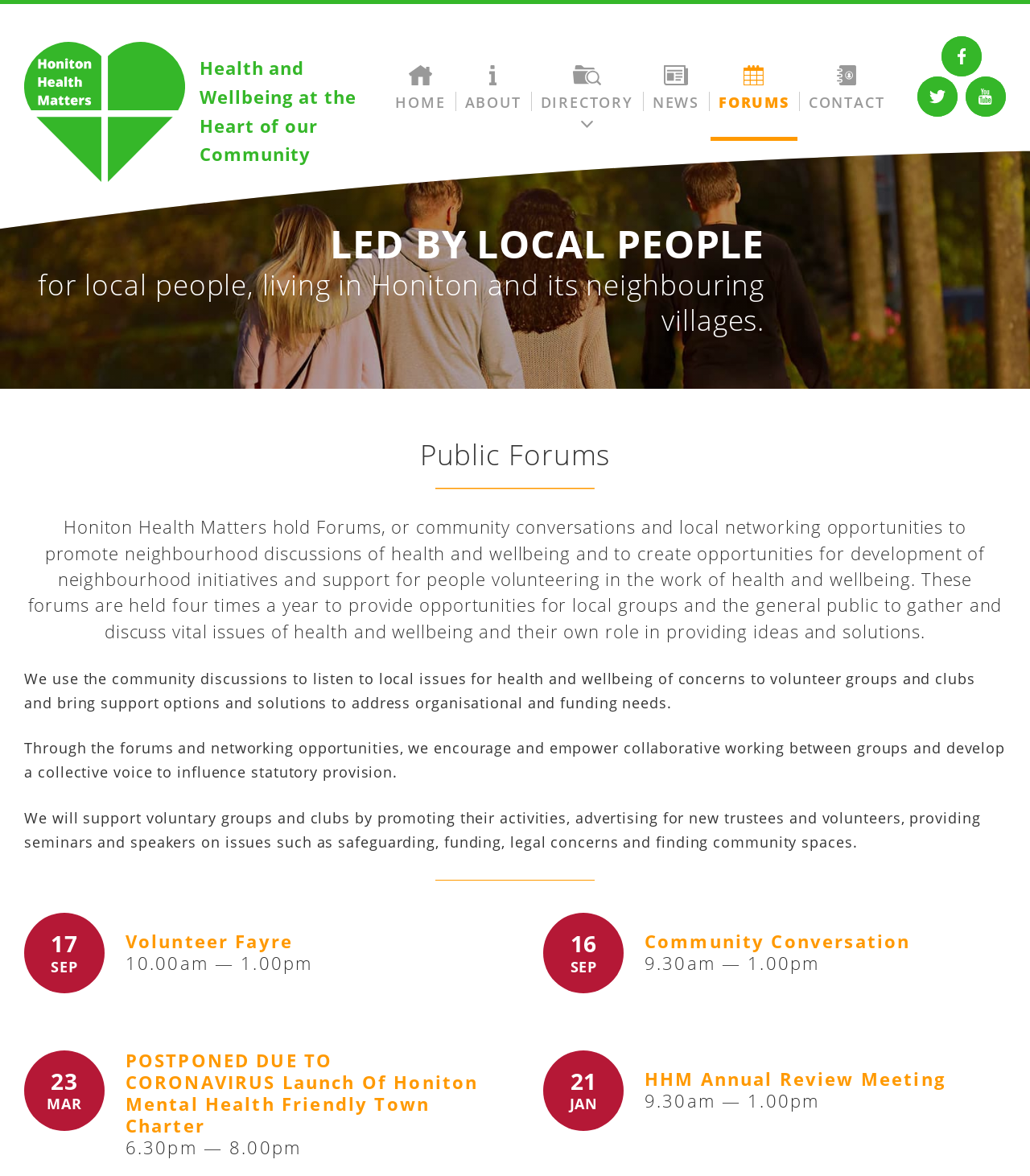Please identify the bounding box coordinates of the element that needs to be clicked to execute the following command: "Read about Public Forums". Provide the bounding box using four float numbers between 0 and 1, formatted as [left, top, right, bottom].

[0.024, 0.371, 0.976, 0.416]